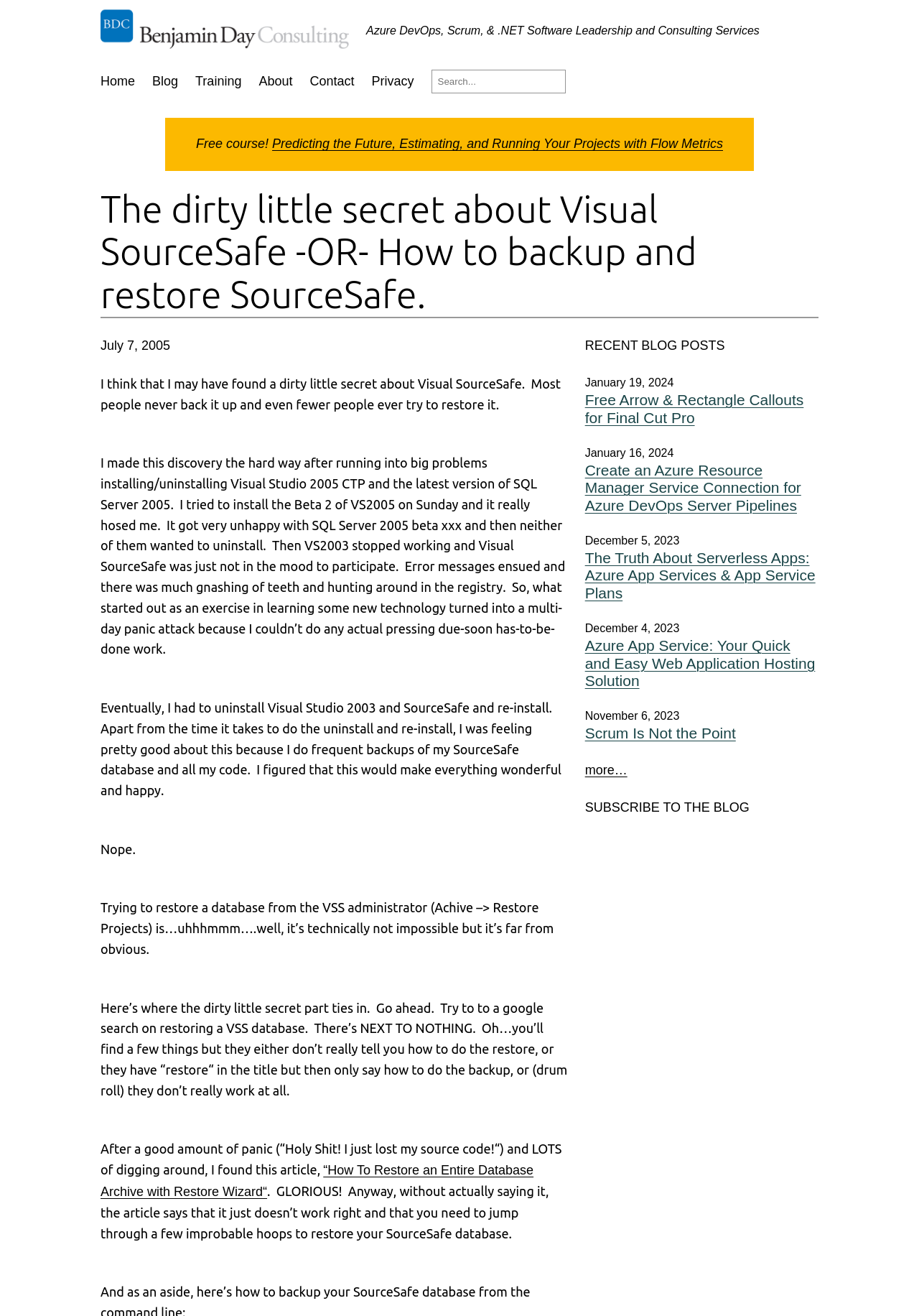Please mark the clickable region by giving the bounding box coordinates needed to complete this instruction: "Subscribe to the blog".

[0.636, 0.608, 0.815, 0.619]